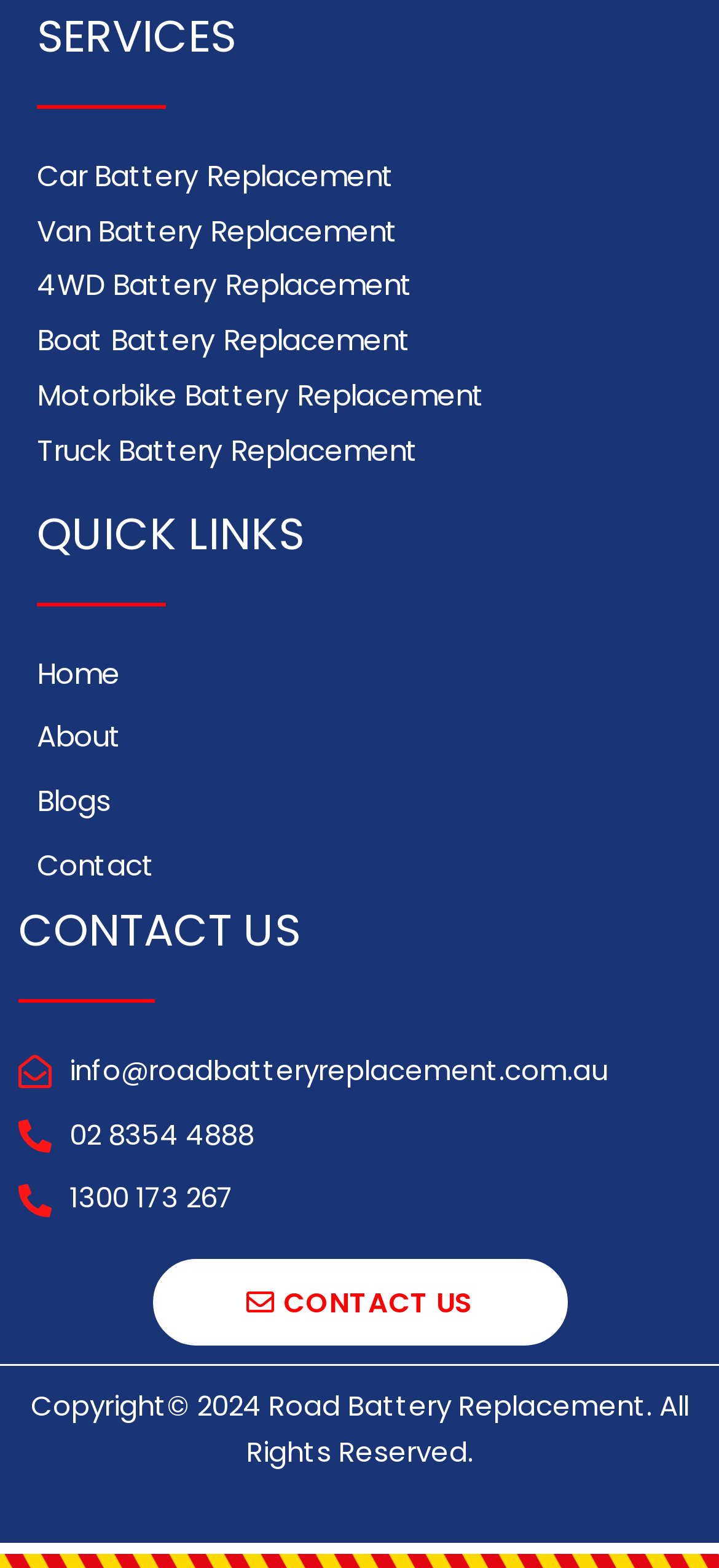Can you specify the bounding box coordinates for the region that should be clicked to fulfill this instruction: "Send email to info@roadbatteryreplacement.com.au".

[0.096, 0.669, 0.845, 0.698]